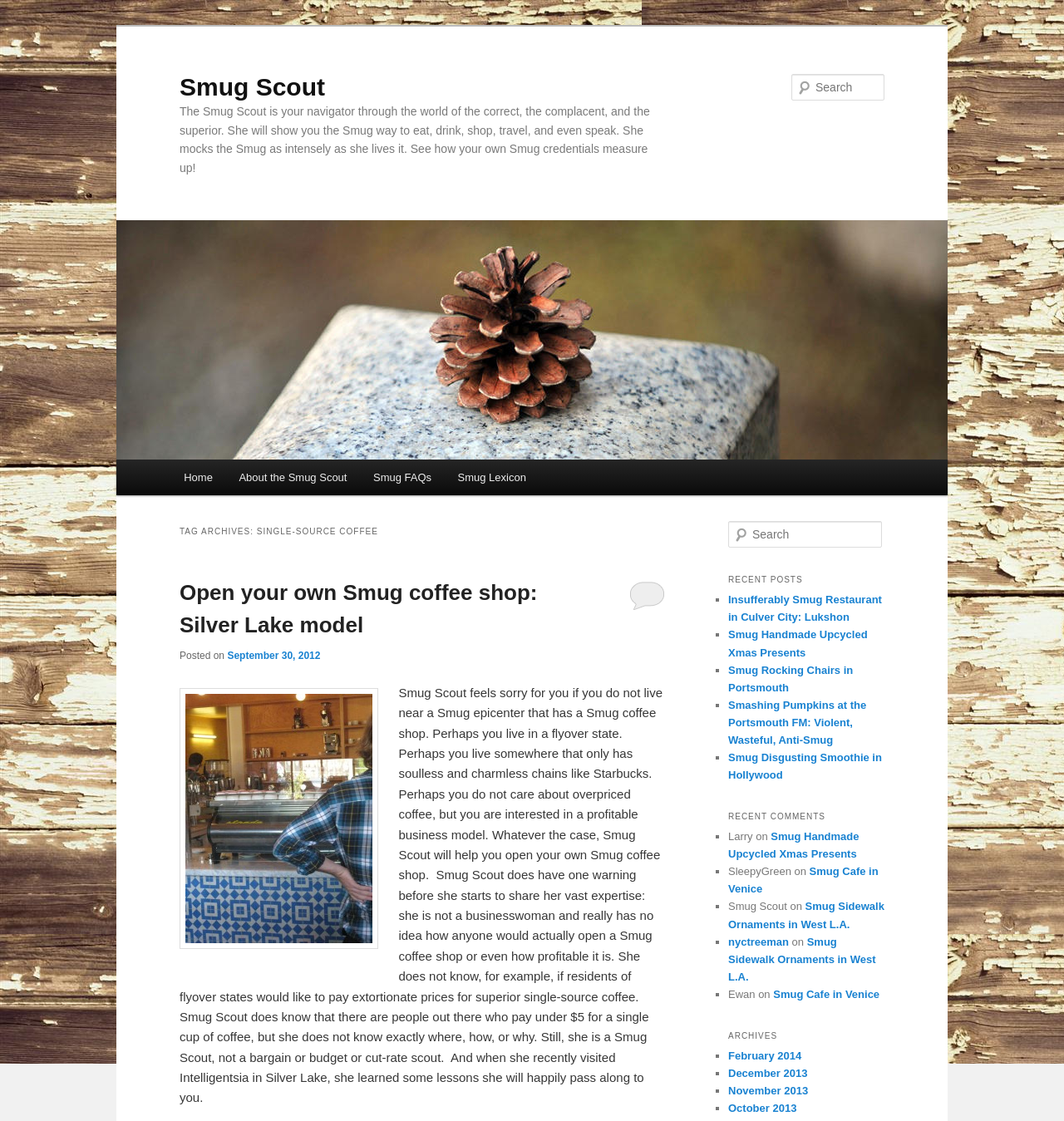What is the purpose of the search box?
Based on the image, provide your answer in one word or phrase.

To search the website